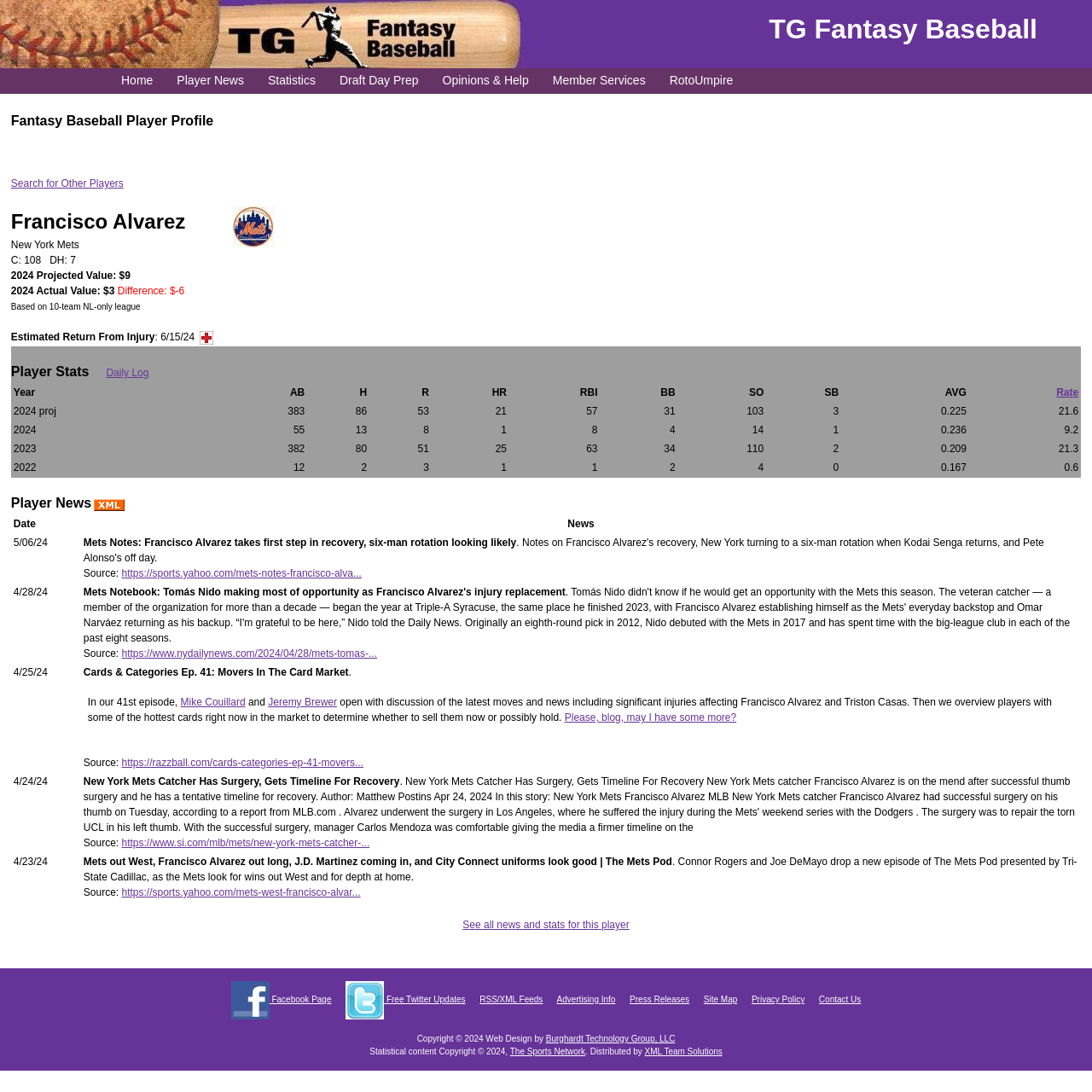Please identify the bounding box coordinates for the region that you need to click to follow this instruction: "Click on the 'Home' link".

[0.1, 0.062, 0.151, 0.085]